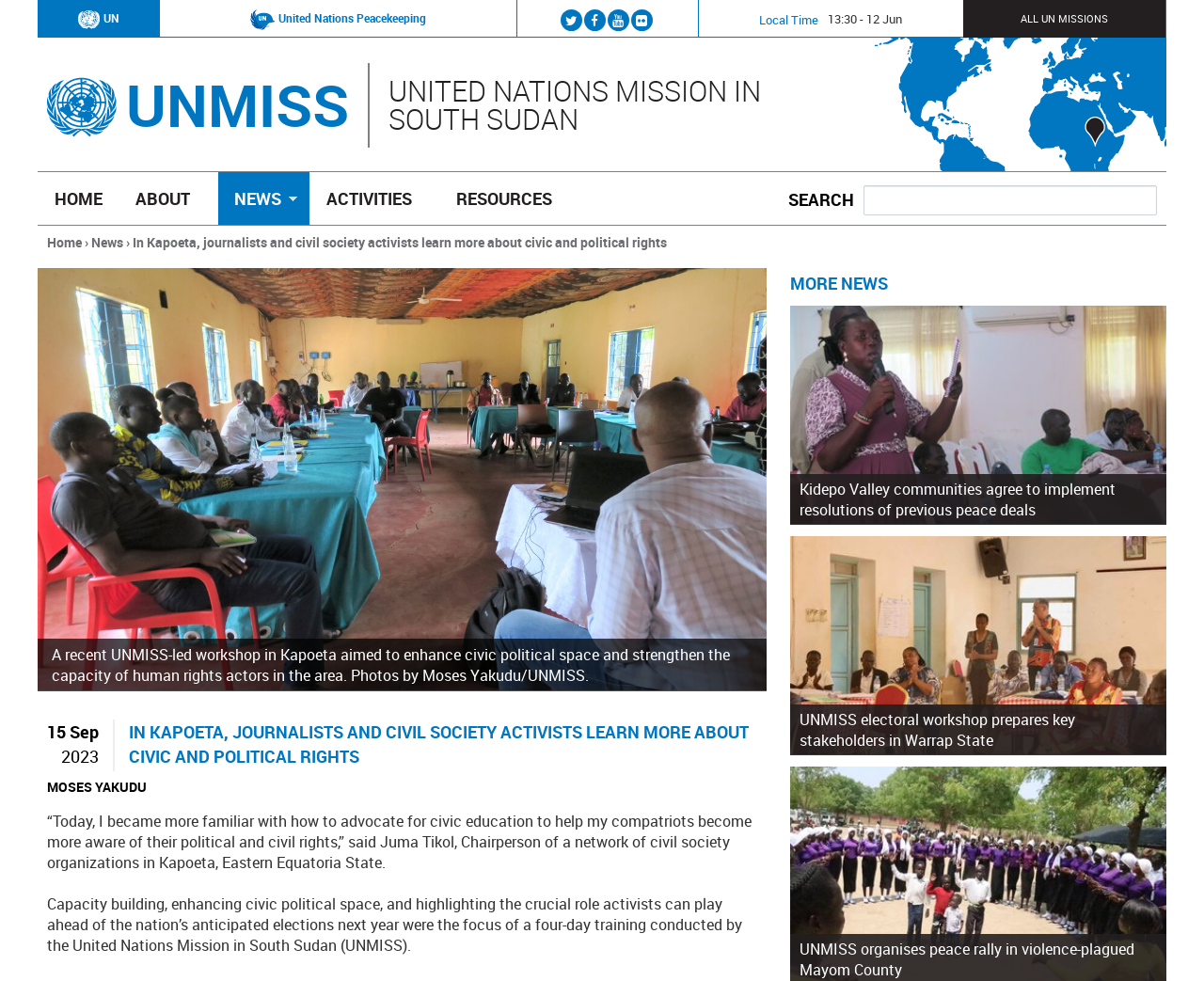Identify the bounding box coordinates necessary to click and complete the given instruction: "Search for something".

[0.717, 0.188, 0.961, 0.219]